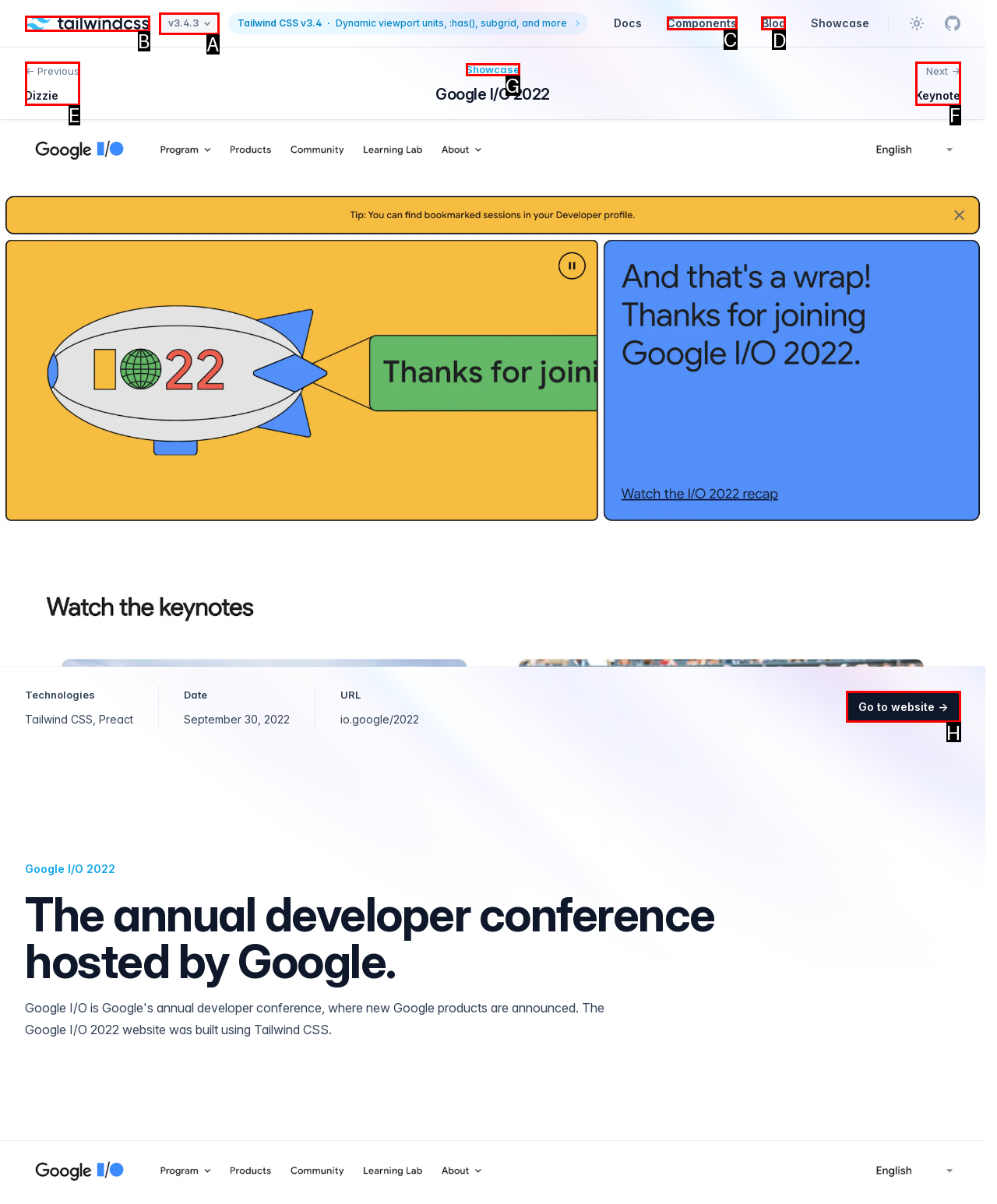Tell me the letter of the UI element to click in order to accomplish the following task: Read the blog
Answer with the letter of the chosen option from the given choices directly.

D